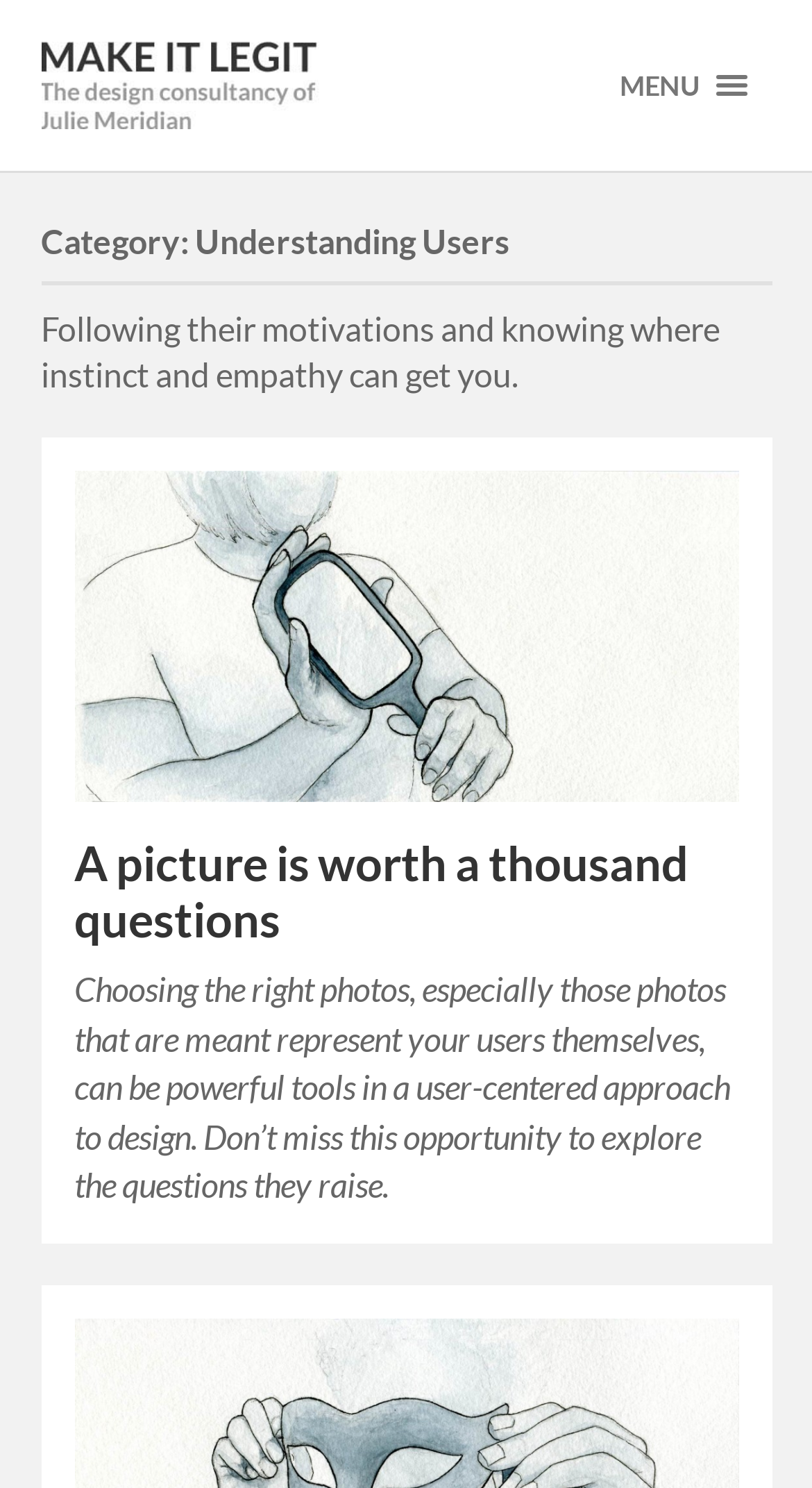Please analyze the image and give a detailed answer to the question:
What is the title of the image with the link 'A picture is worth a thousand questions'?

I identified the image by looking at the figure element that contains a link with the text 'A picture is worth a thousand questions' and an image with the same text.